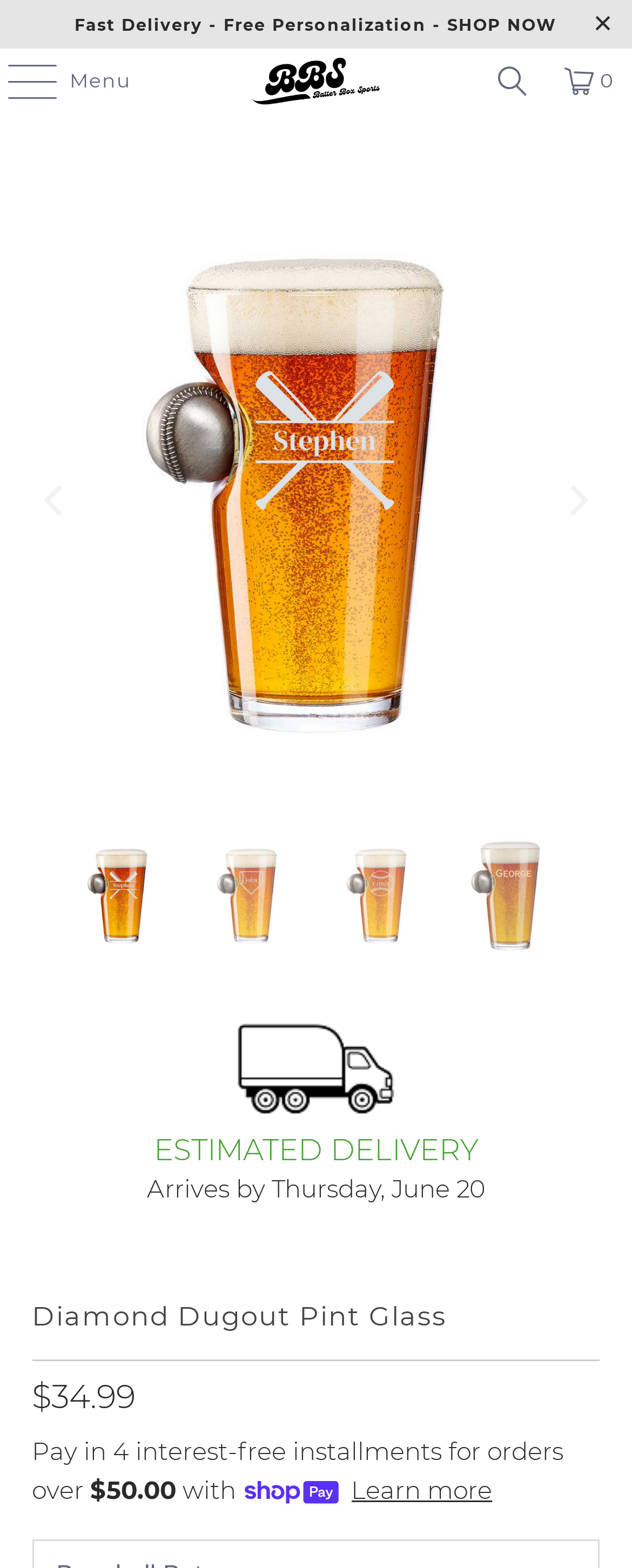What is the function of the button with the image of a triangle?
Give a one-word or short-phrase answer derived from the screenshot.

Menu